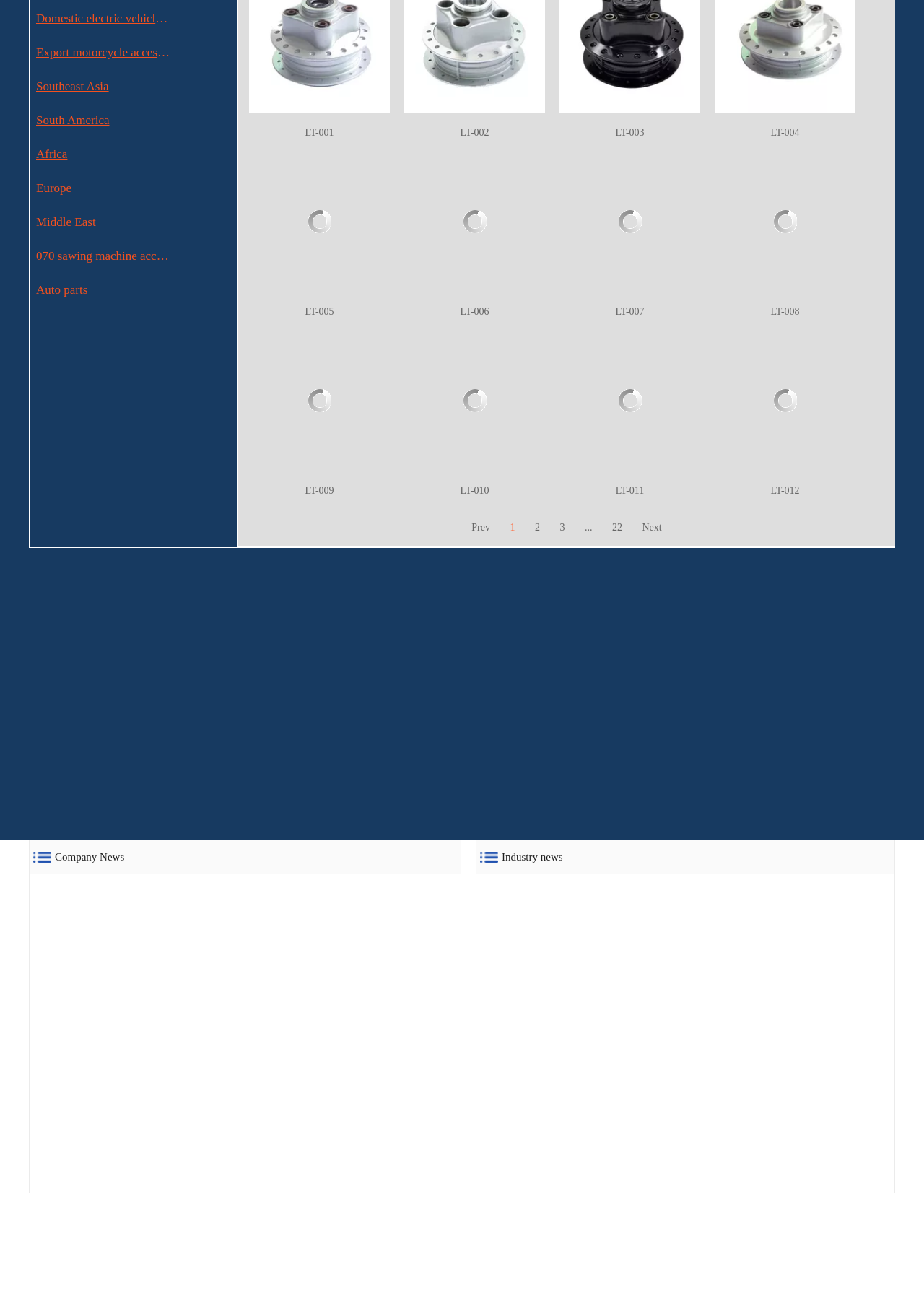How many images are associated with LT-005?
Please provide a comprehensive and detailed answer to the question.

There is 1 image associated with LT-005 because there is an image element with the description 'LT-005' on the webpage, which is linked to the text 'LT-005'.